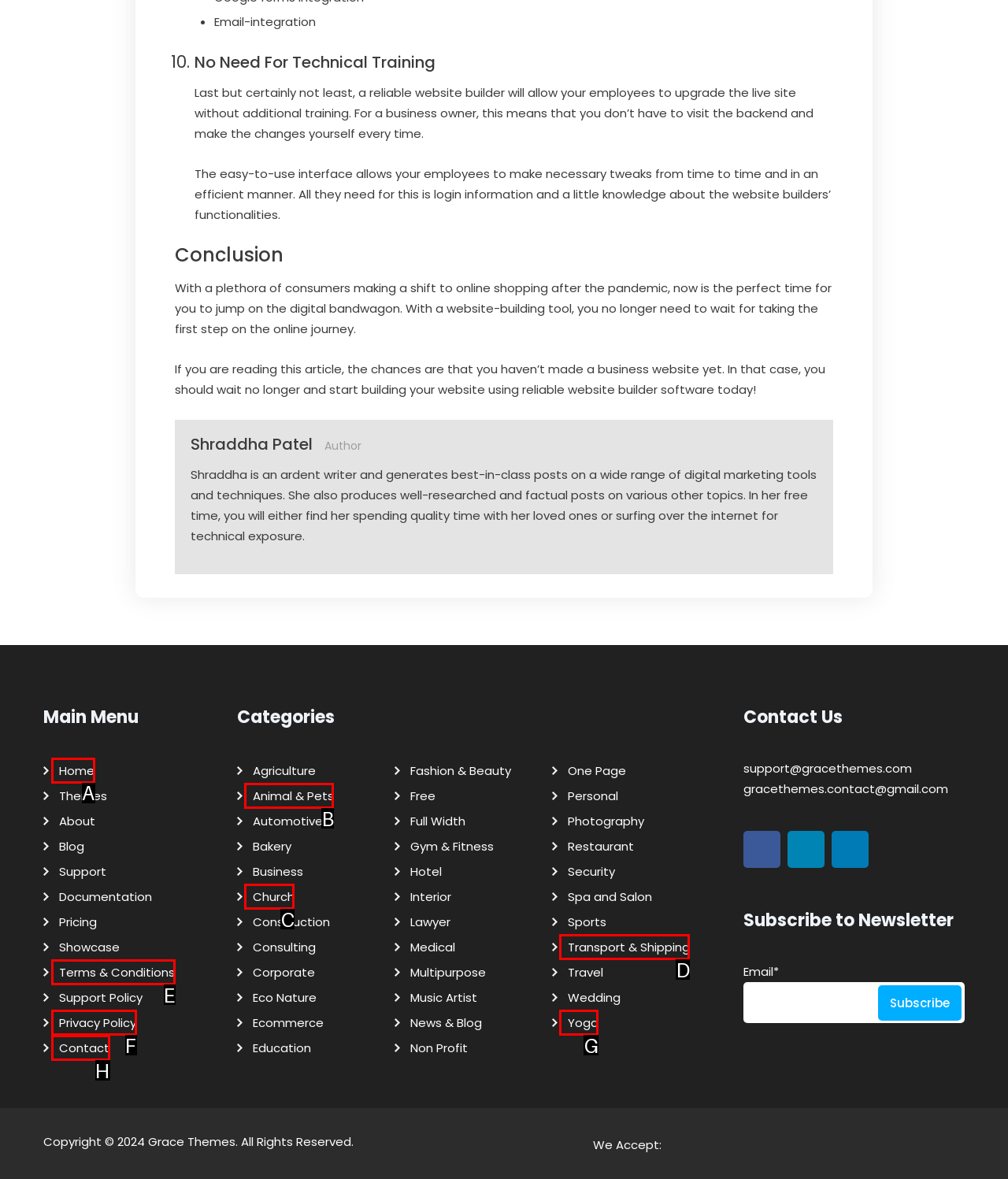Identify which lettered option completes the task: Click on the 'Home' link. Provide the letter of the correct choice.

A